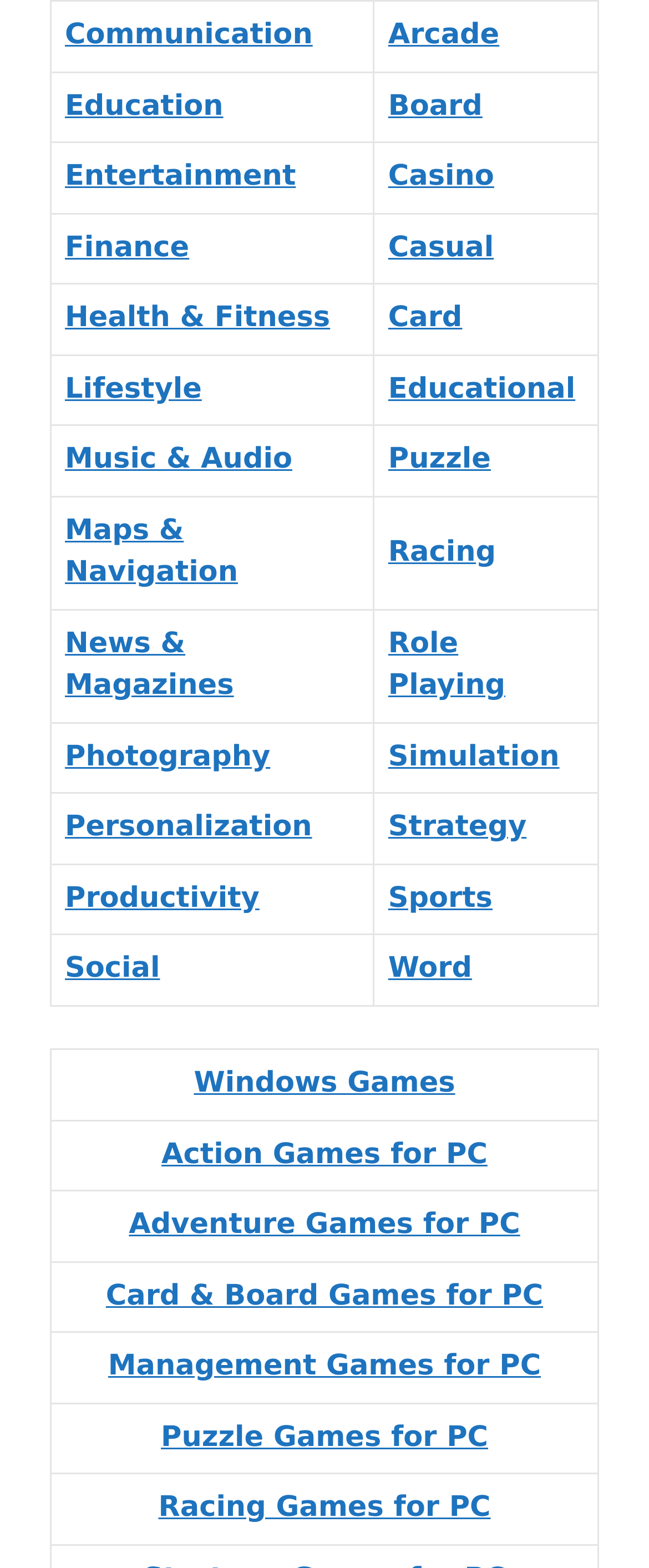How many columns are there in the grid?
Kindly offer a detailed explanation using the data available in the image.

There are 2 columns in the grid because each row contains 2 gridcells, and each gridcell represents a category.